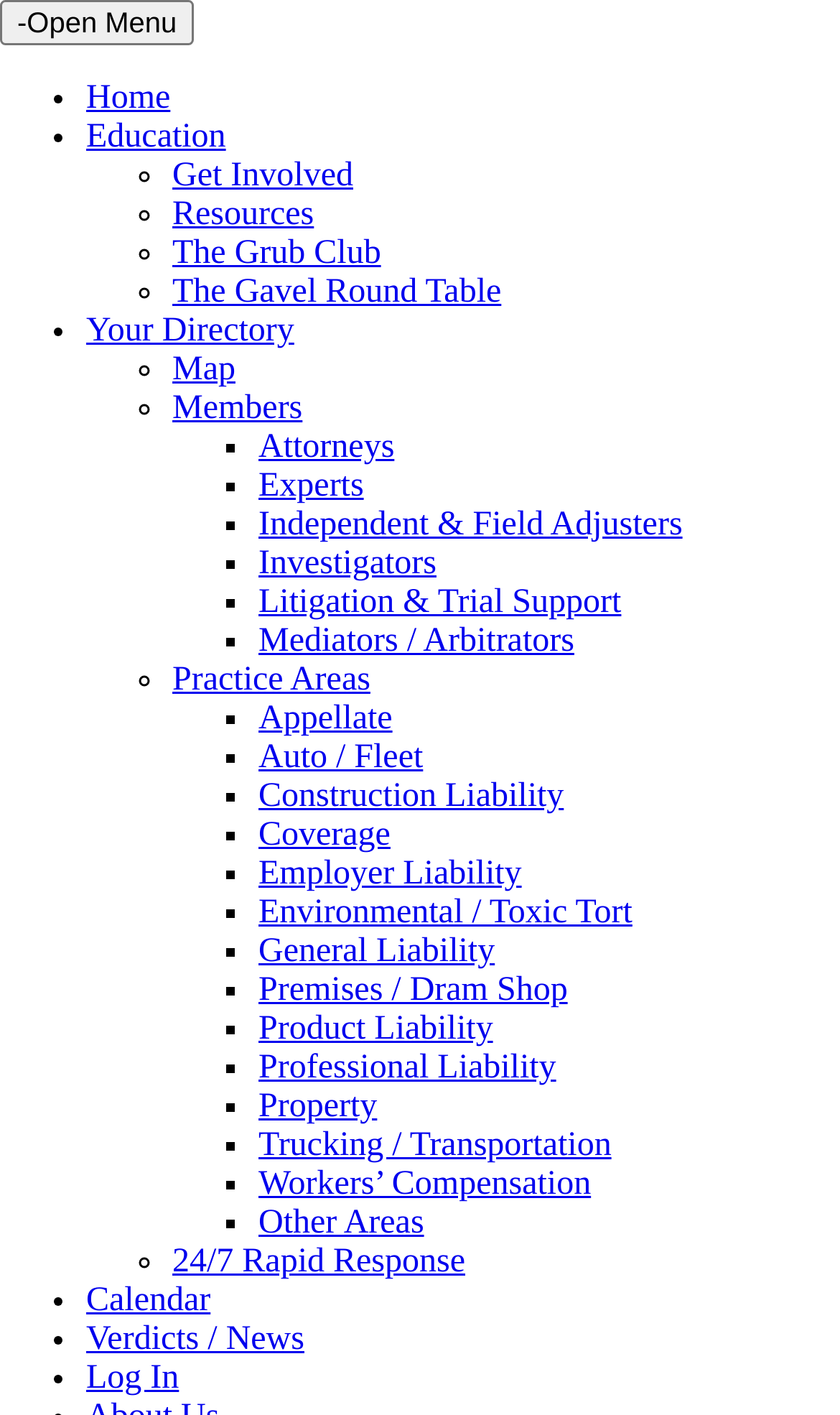Examine the image carefully and respond to the question with a detailed answer: 
How many sections are there in the menu?

I counted the number of sections in the menu by identifying the different types of ListMarkers ('•', '◦', '■') and found that there are 7 sections in the menu.